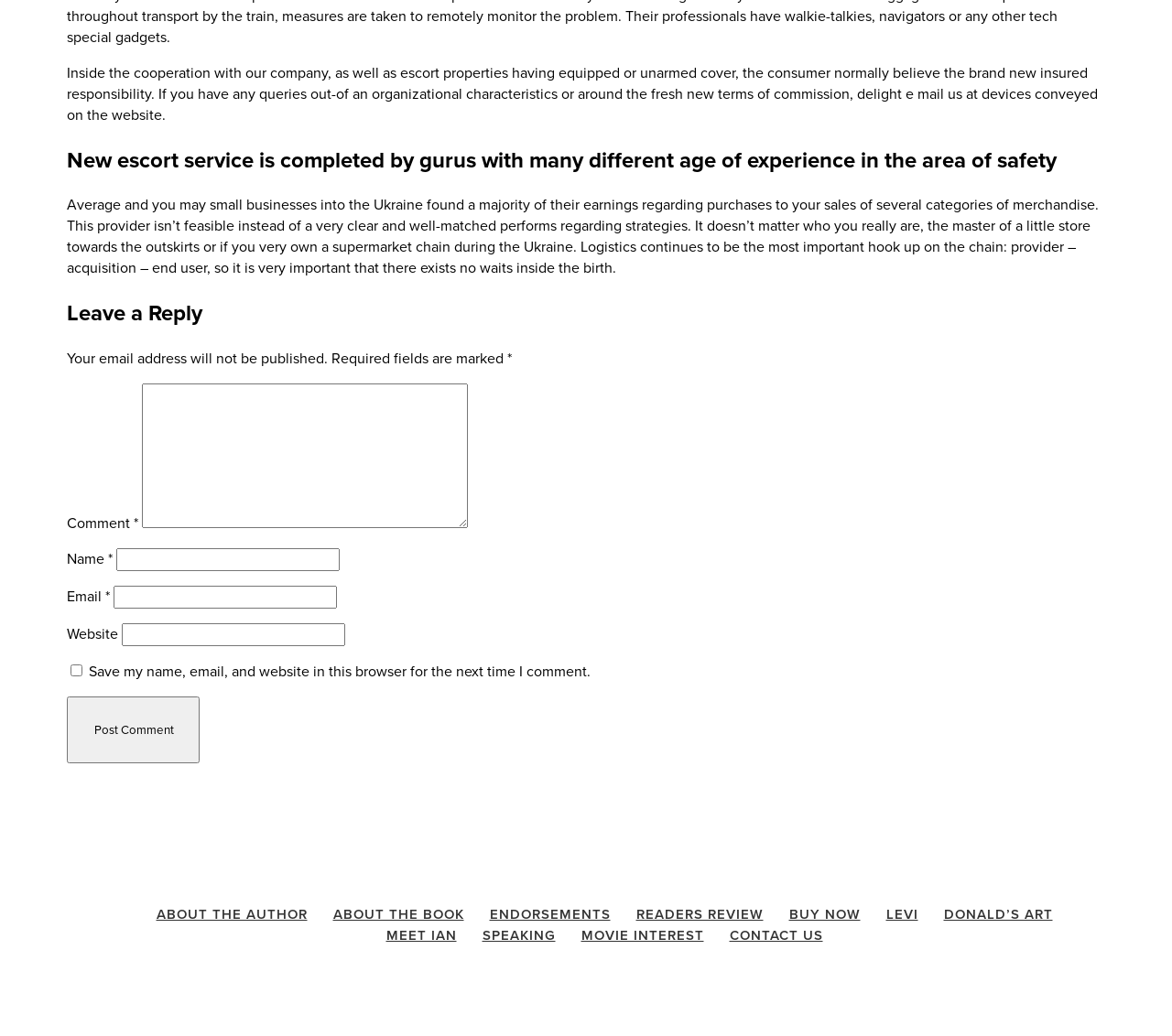Find the bounding box coordinates for the area that should be clicked to accomplish the instruction: "Enter your name".

[0.099, 0.529, 0.29, 0.551]